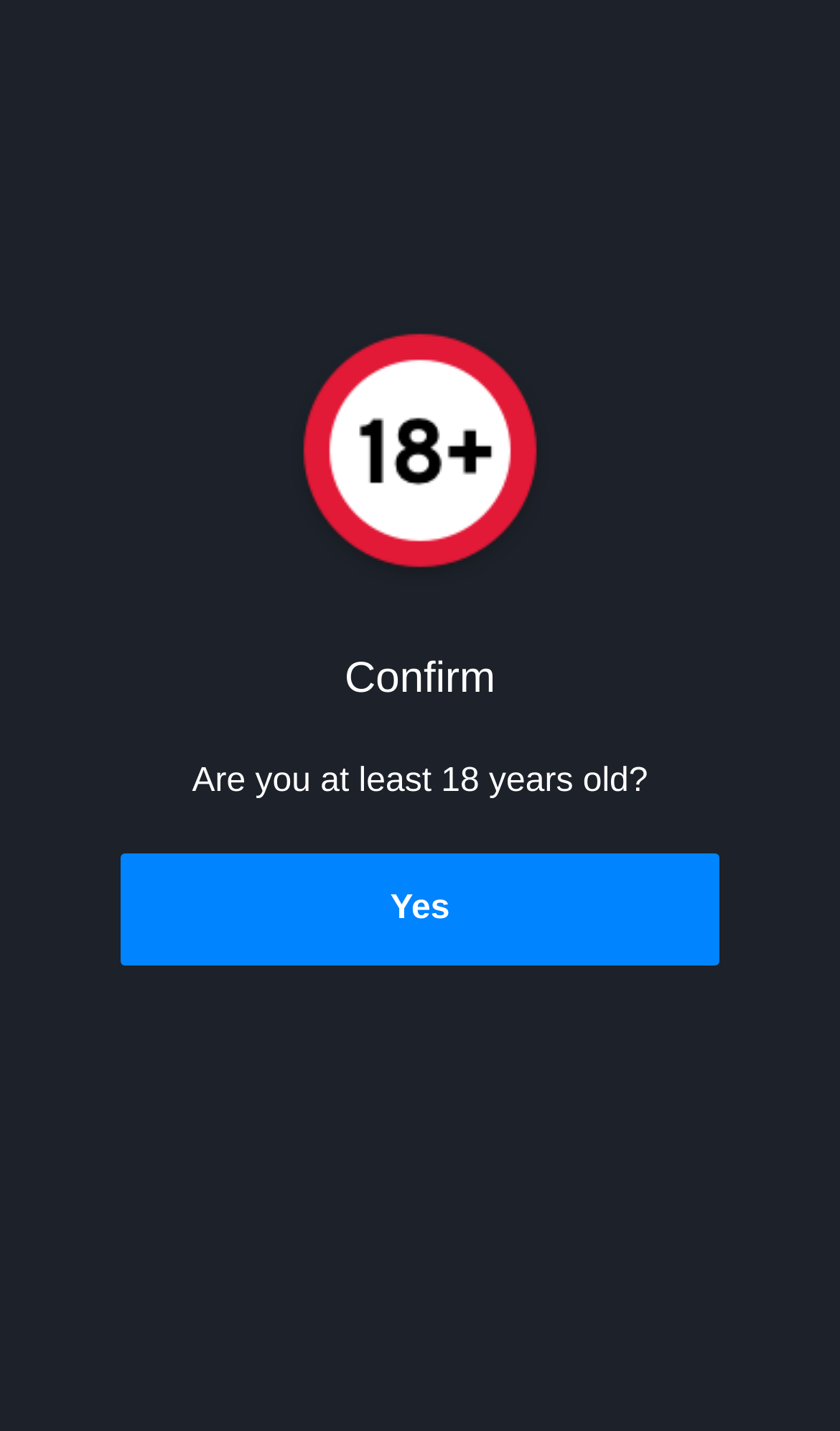What is the age requirement?
Please use the image to deliver a detailed and complete answer.

The webpage asks 'Are you at least 18 years old?' which implies that the user needs to be at least 18 years old to proceed.